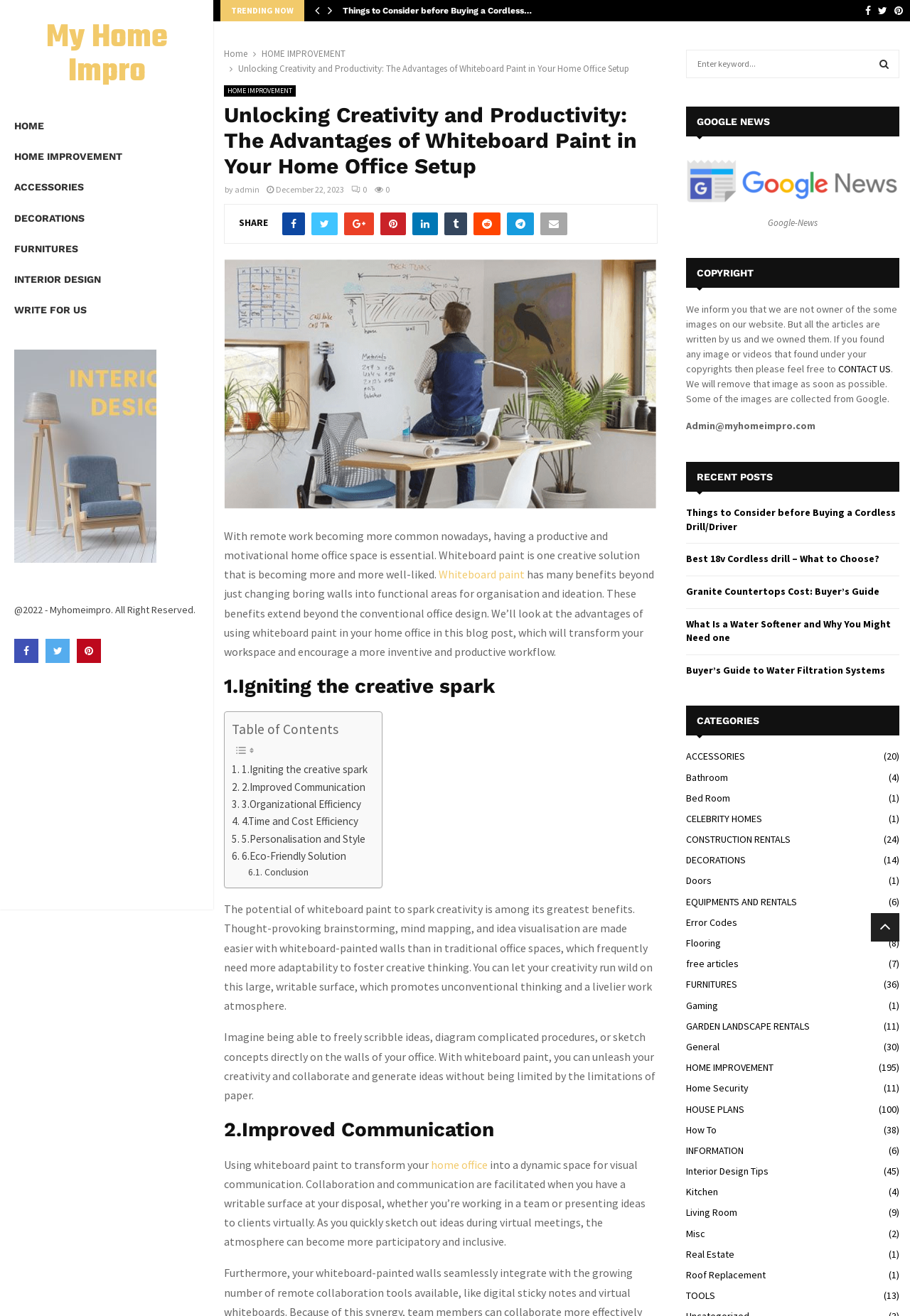Determine the bounding box coordinates of the UI element described by: "Error Codes (19)".

[0.754, 0.696, 0.81, 0.706]